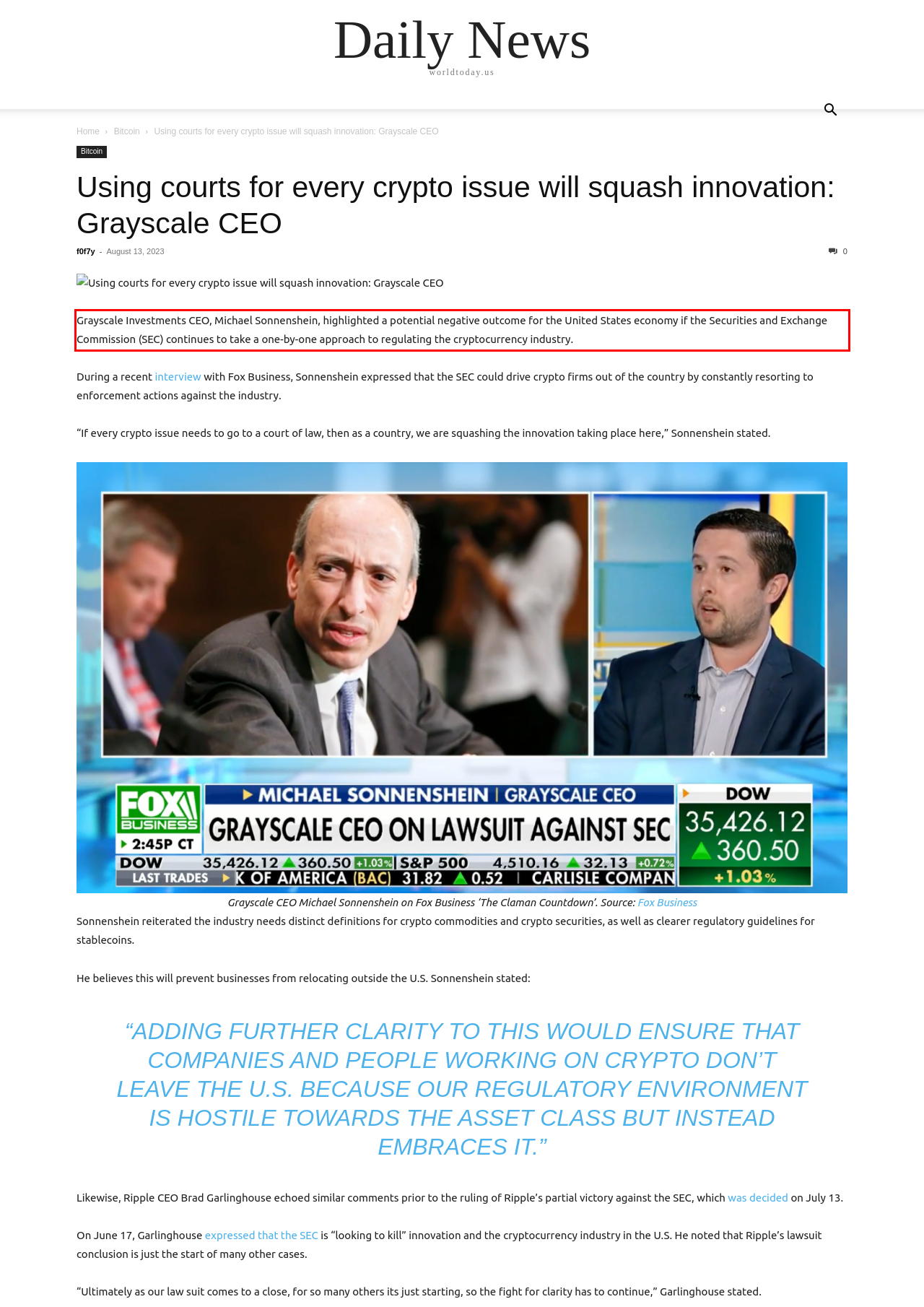Please perform OCR on the UI element surrounded by the red bounding box in the given webpage screenshot and extract its text content.

Grayscale Investments CEO, Michael Sonnenshein, highlighted a potential negative outcome for the United States economy if the Securities and Exchange Commission (SEC) continues to take a one-by-one approach to regulating the cryptocurrency industry.